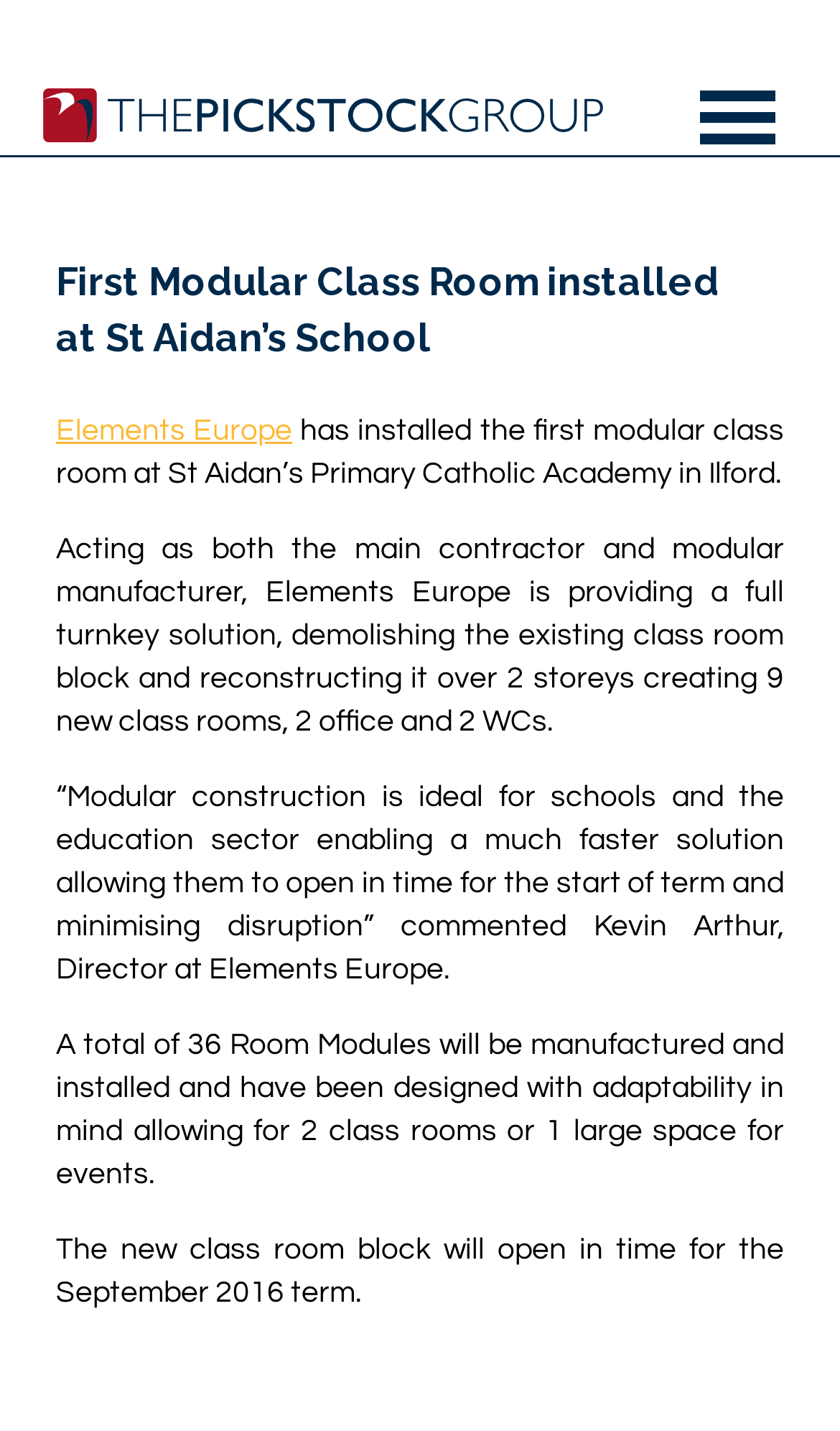How many room modules will be manufactured and installed?
Refer to the image and provide a thorough answer to the question.

The webpage states that 'A total of 36 Room Modules will be manufactured and installed and have been designed with adaptability in mind allowing for 2 class rooms or 1 large space for events.' which indicates that 36 room modules will be manufactured and installed.